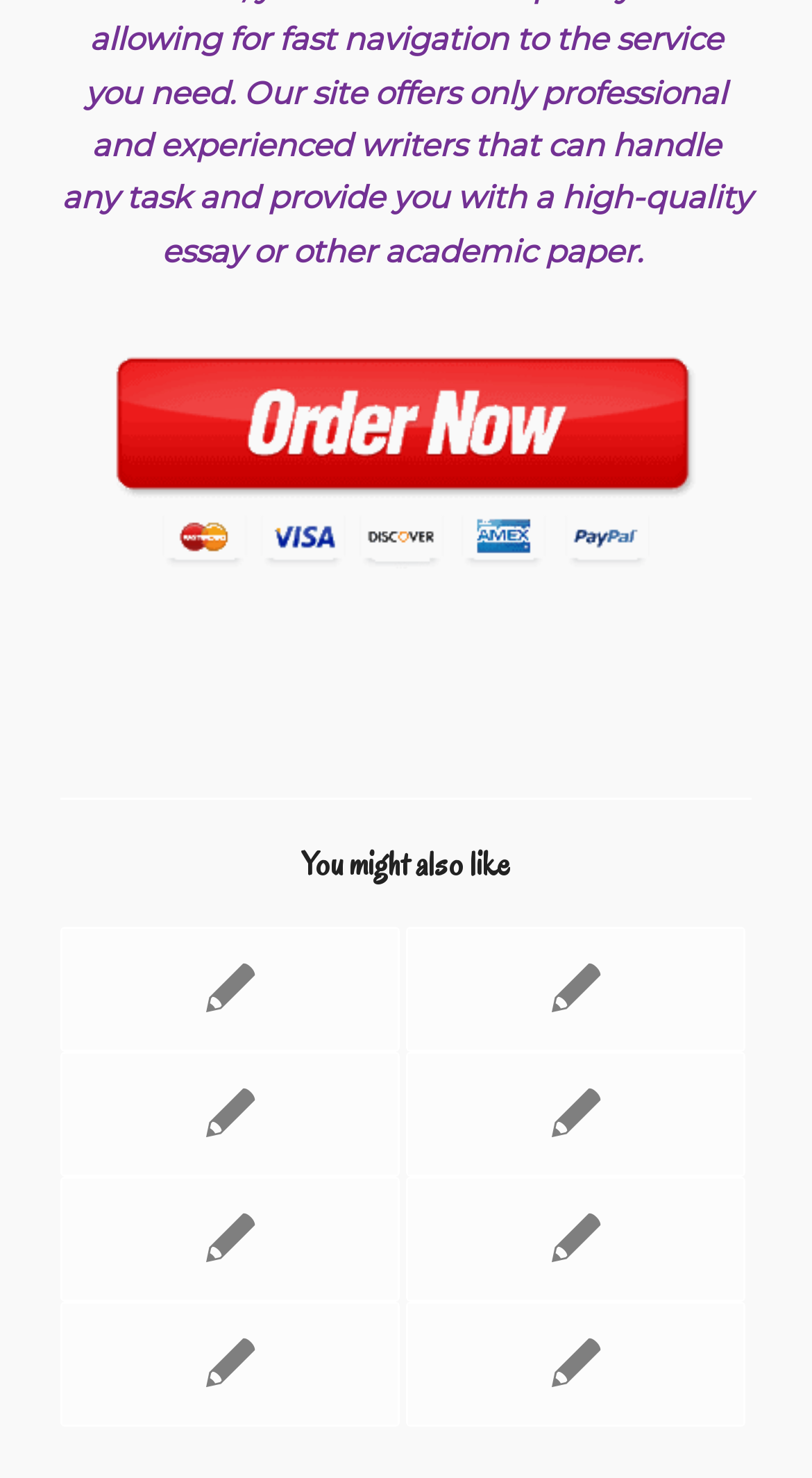What type of writers are mentioned on the webpage?
Please give a detailed and elaborate explanation in response to the question.

The text 'Our site offers only professional and experienced writers' explicitly mentions that the writers mentioned on the webpage are experienced writers.